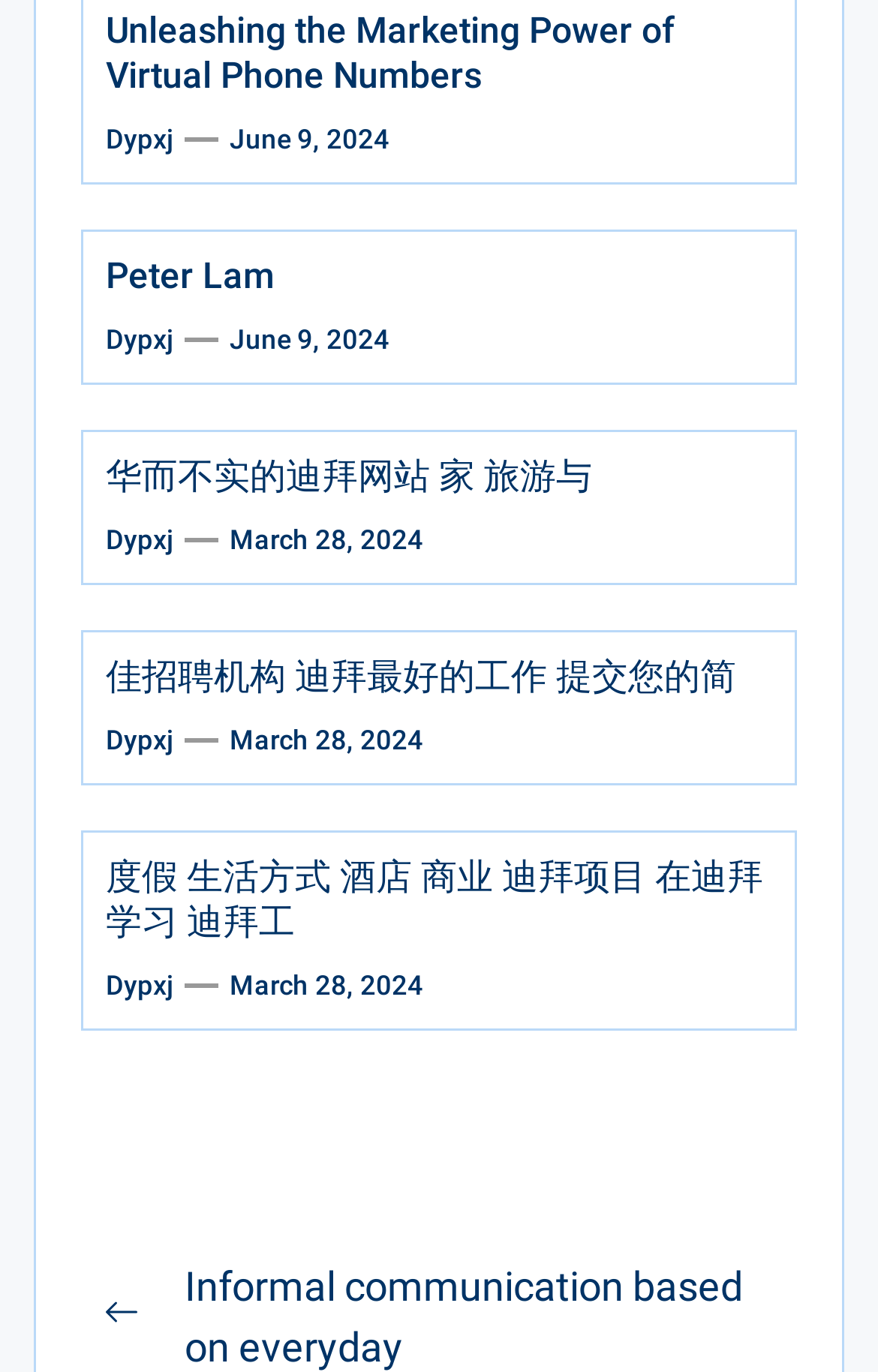Please provide the bounding box coordinates in the format (top-left x, top-left y, bottom-right x, bottom-right y). Remember, all values are floating point numbers between 0 and 1. What is the bounding box coordinate of the region described as: dypxj

[0.121, 0.703, 0.197, 0.733]